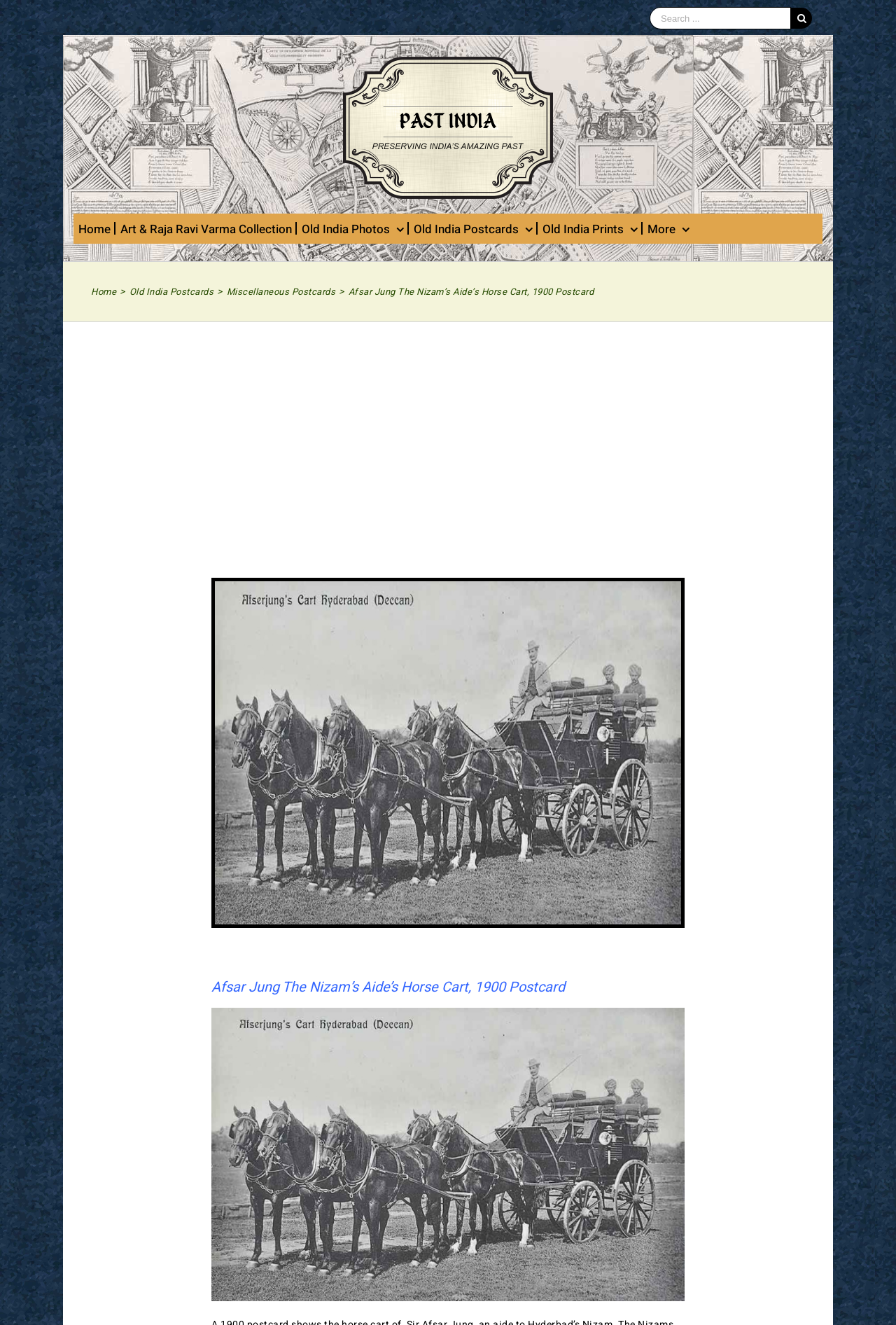Identify the bounding box coordinates of the area that should be clicked in order to complete the given instruction: "Go to Home". The bounding box coordinates should be four float numbers between 0 and 1, i.e., [left, top, right, bottom].

[0.088, 0.161, 0.123, 0.183]